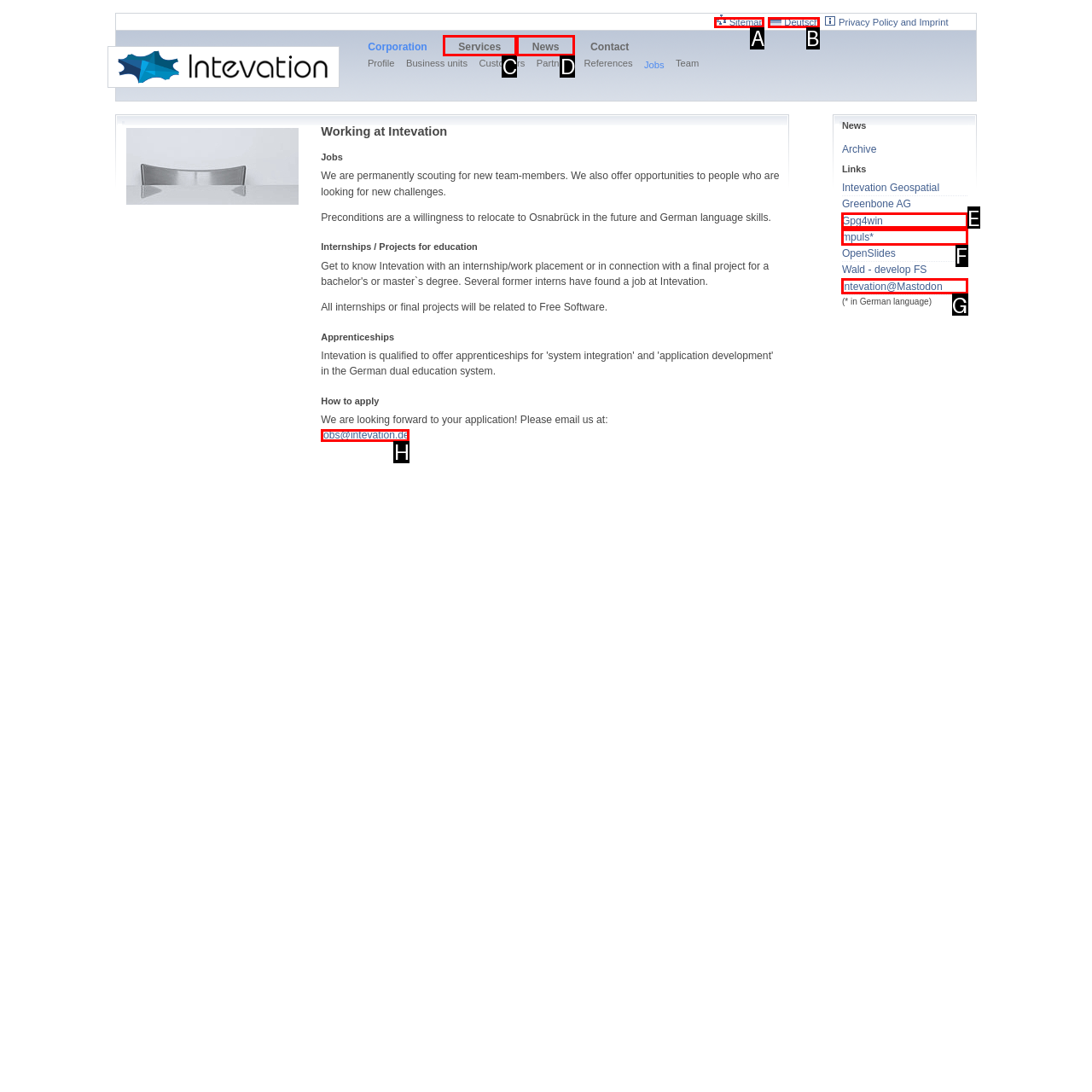Select the letter that corresponds to the description: About us. Provide your answer using the option's letter.

None